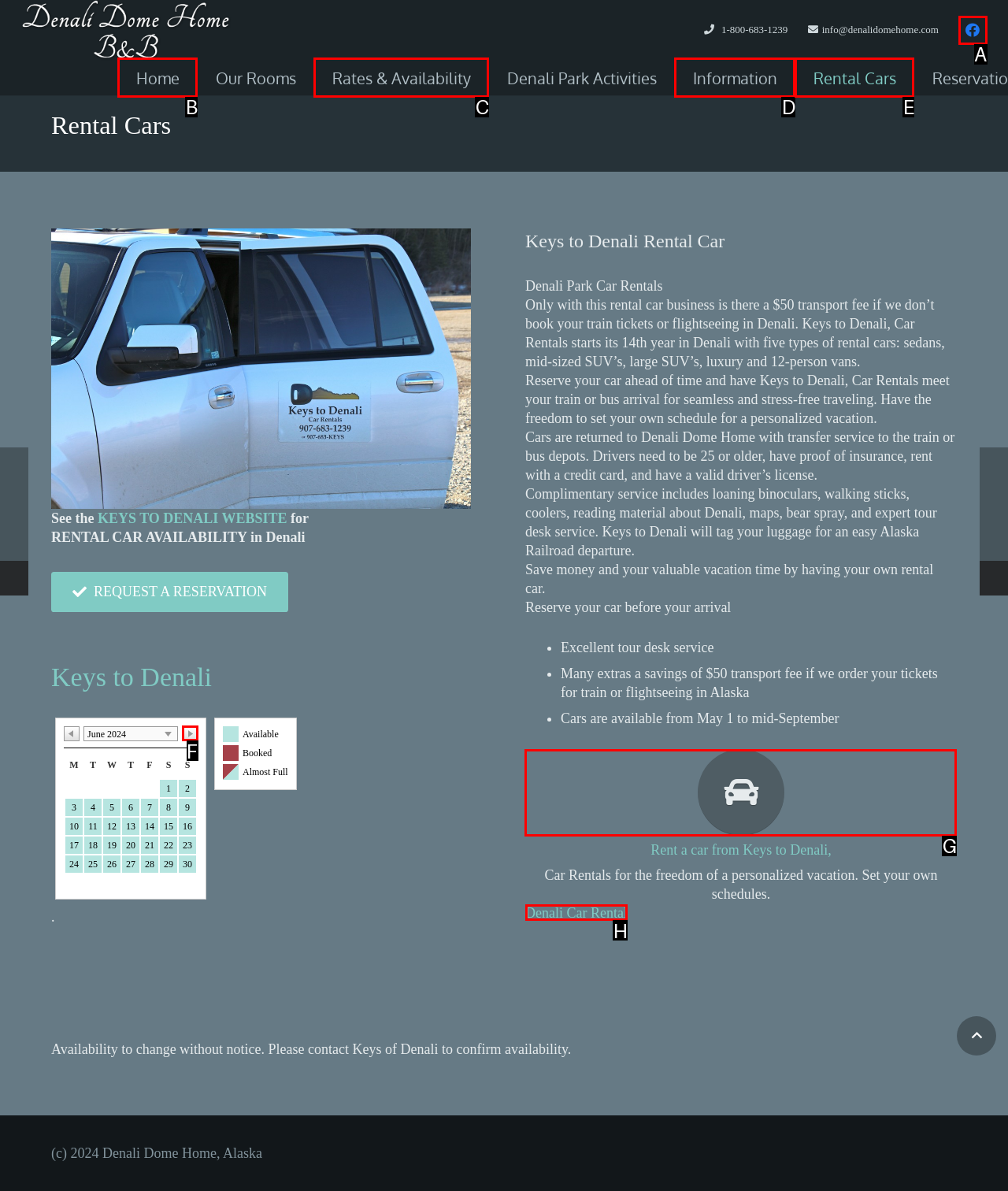Select the correct HTML element to complete the following task: Click on the 'Home' link
Provide the letter of the choice directly from the given options.

None